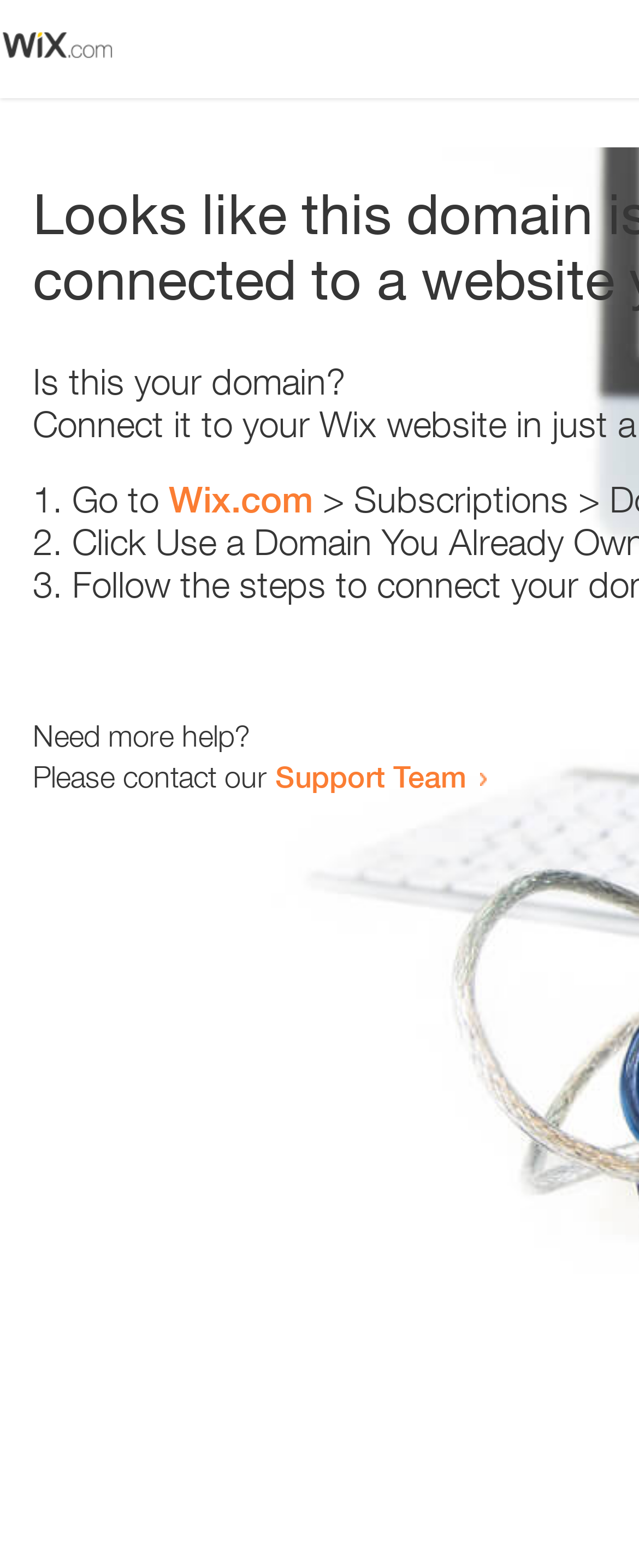Find the UI element described as: "Support Team" and predict its bounding box coordinates. Ensure the coordinates are four float numbers between 0 and 1, [left, top, right, bottom].

[0.431, 0.483, 0.731, 0.506]